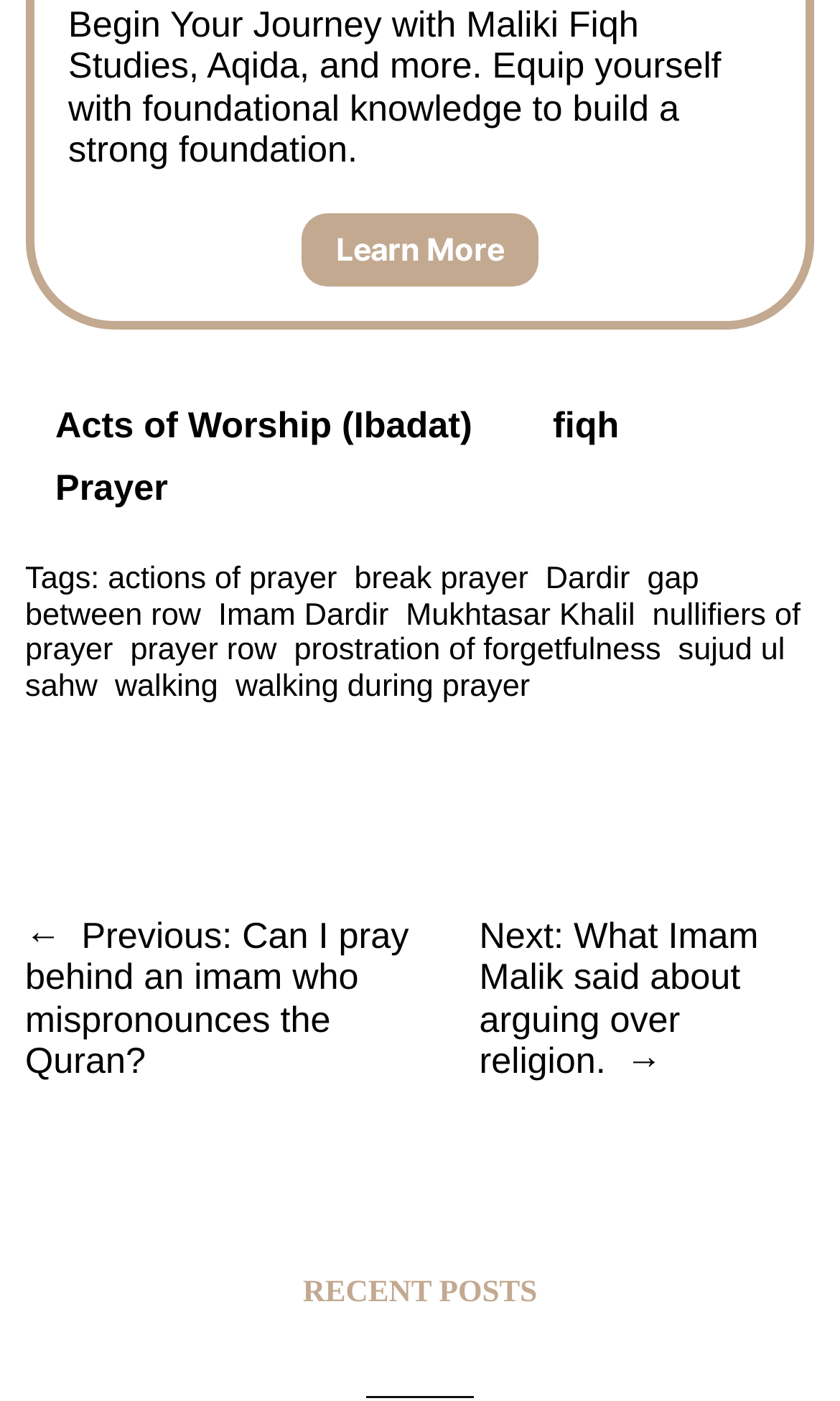Please identify the bounding box coordinates for the region that you need to click to follow this instruction: "Read about Fiqh".

[0.622, 0.283, 0.773, 0.328]